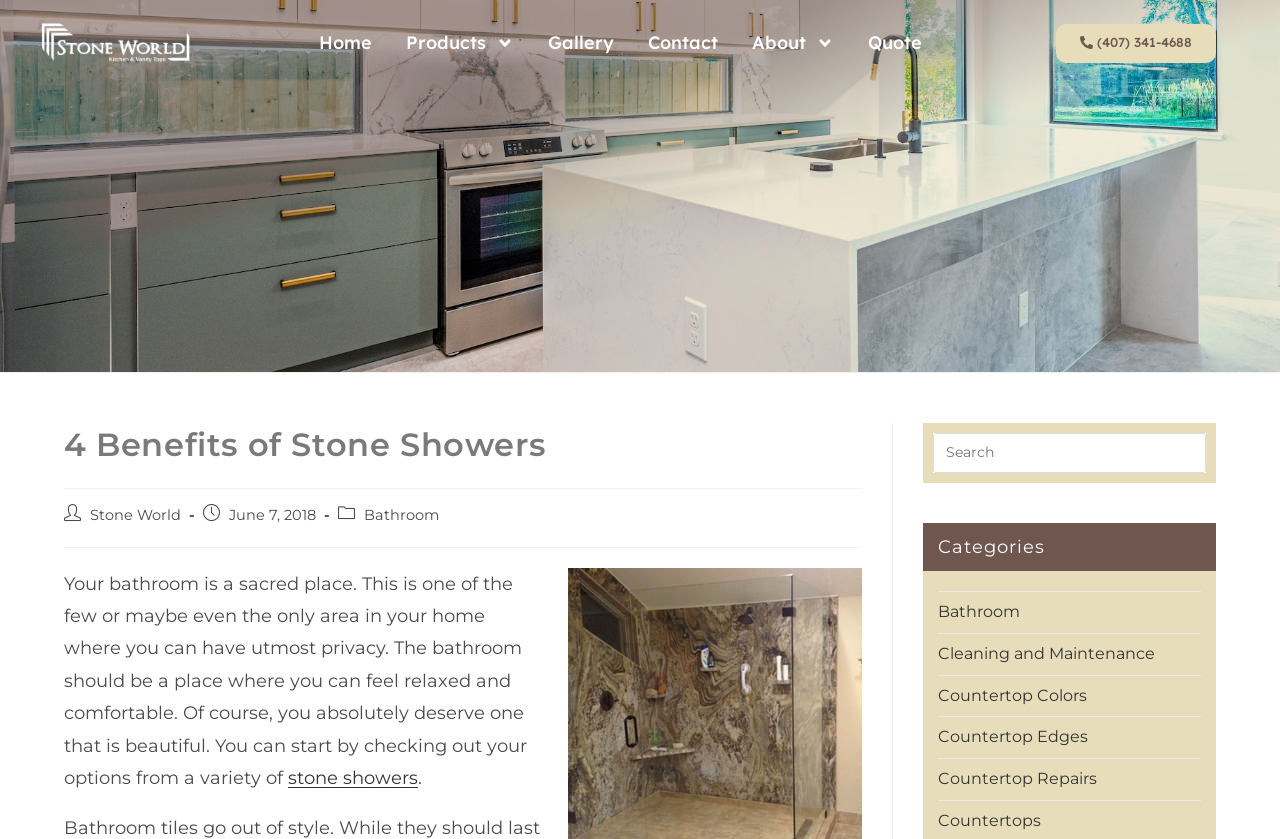Please identify the bounding box coordinates of the element's region that needs to be clicked to fulfill the following instruction: "Click the 'Home' link". The bounding box coordinates should consist of four float numbers between 0 and 1, i.e., [left, top, right, bottom].

[0.243, 0.024, 0.297, 0.079]